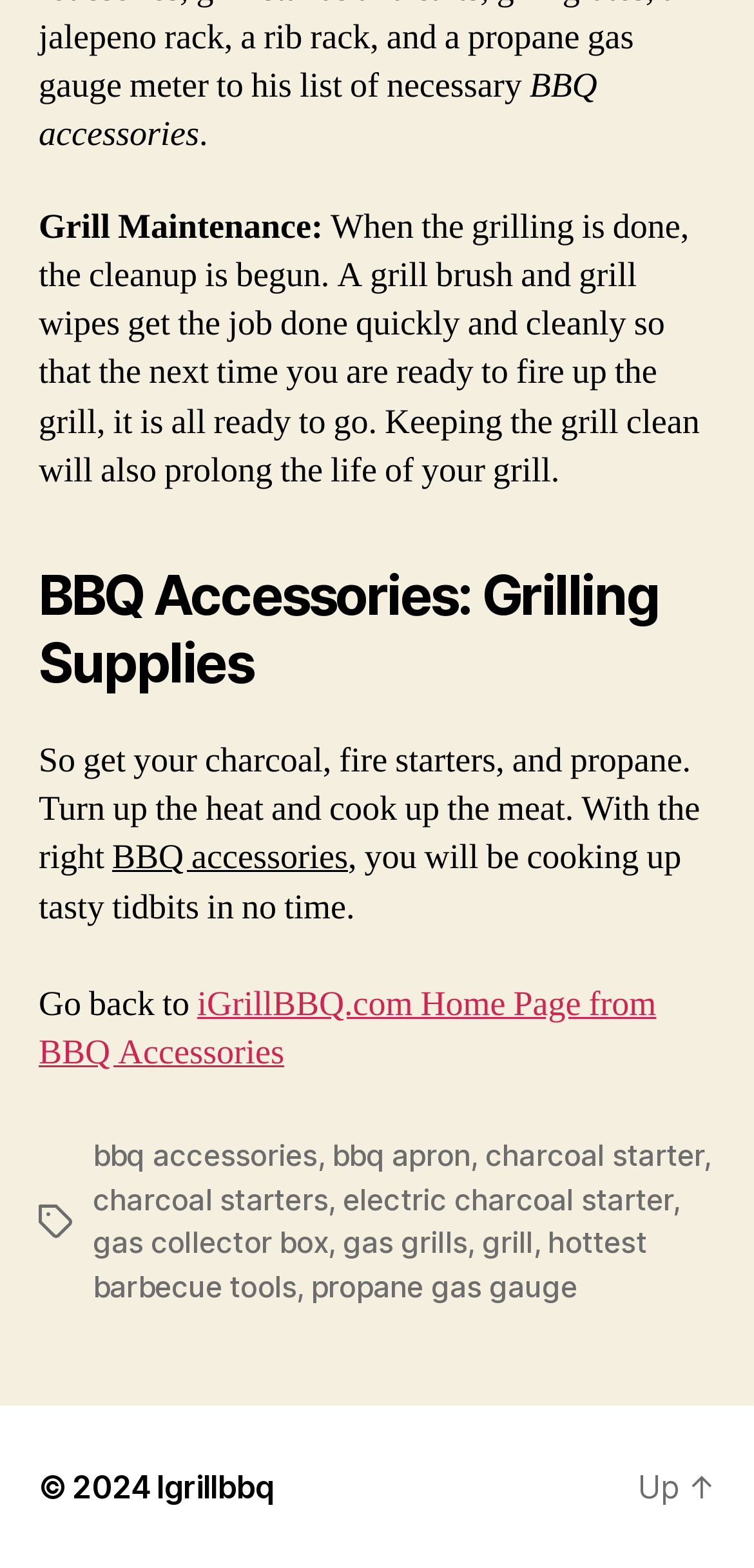Find the bounding box coordinates of the area to click in order to follow the instruction: "Go back to home page".

[0.051, 0.626, 0.87, 0.686]